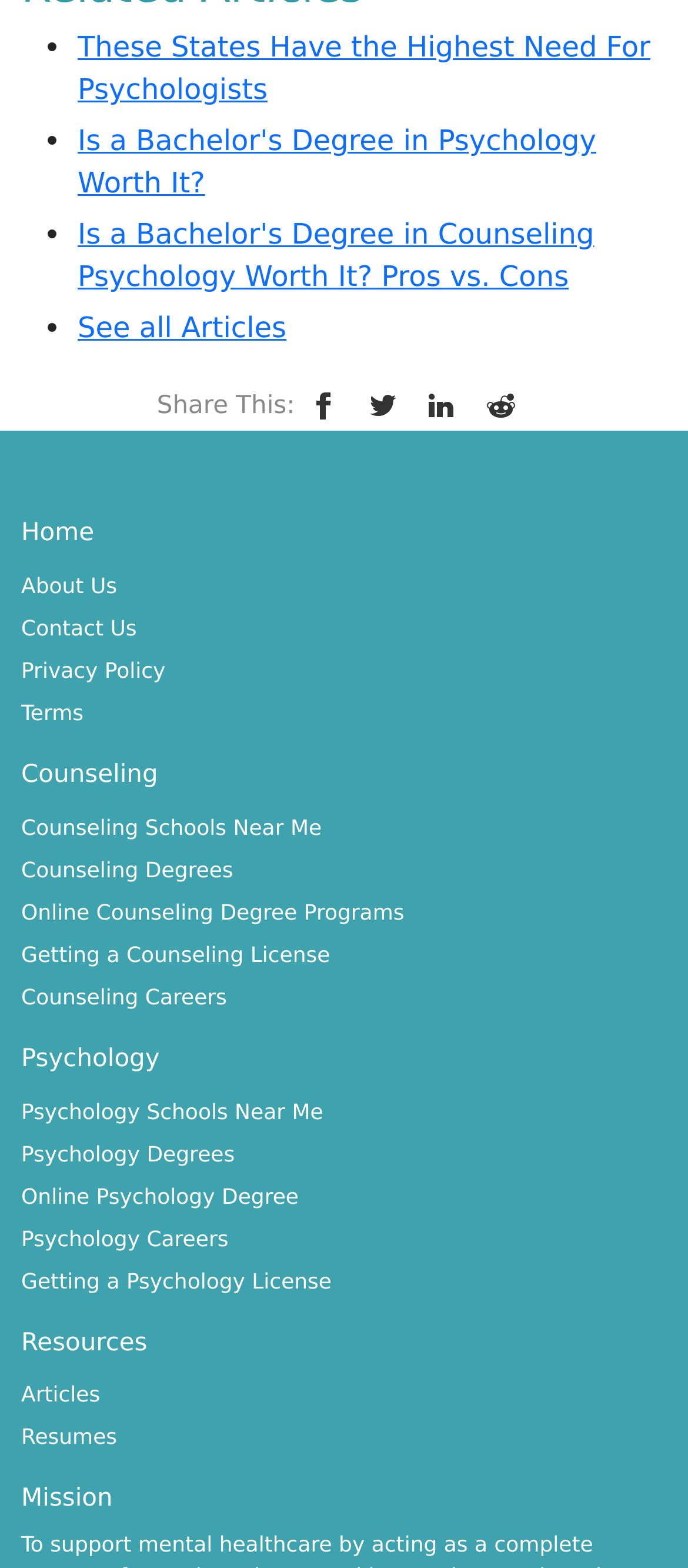Identify the bounding box coordinates of the area that should be clicked in order to complete the given instruction: "Explore 'Counseling' section". The bounding box coordinates should be four float numbers between 0 and 1, i.e., [left, top, right, bottom].

[0.031, 0.485, 0.23, 0.503]